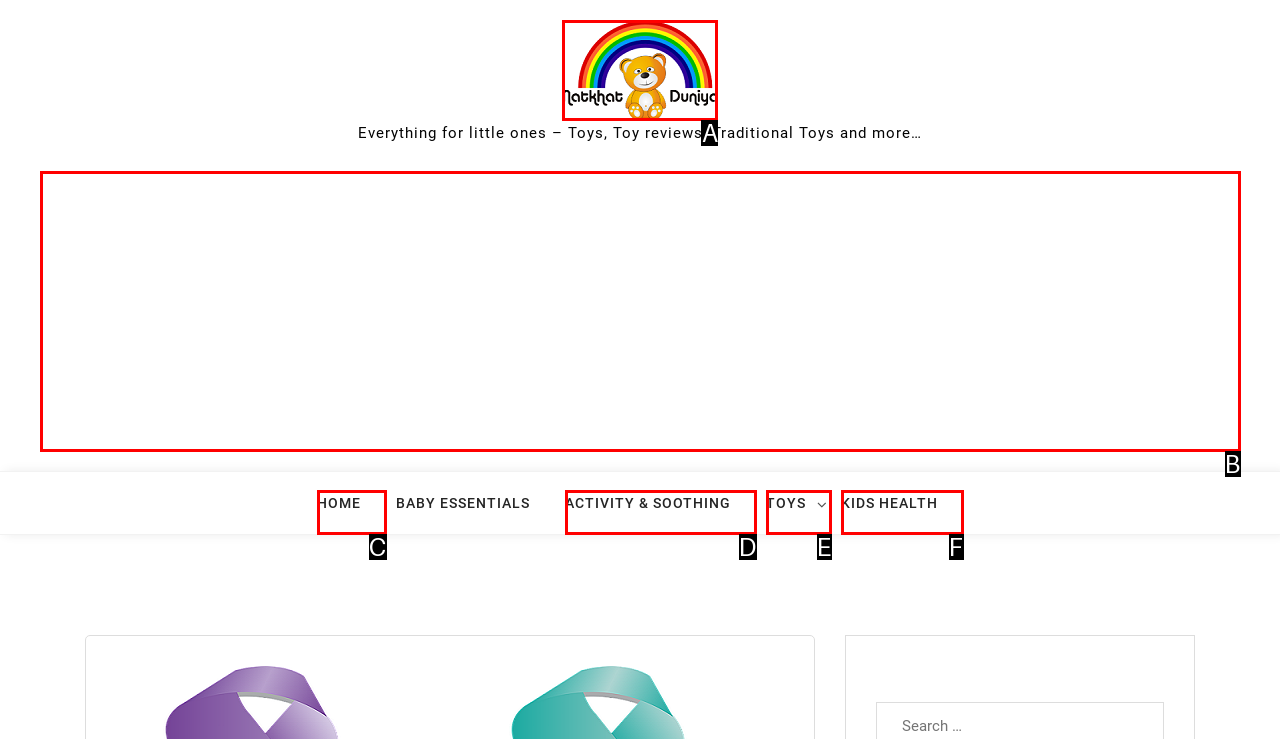Match the option to the description: aria-label="Advertisement" name="aswift_1" title="Advertisement"
State the letter of the correct option from the available choices.

B